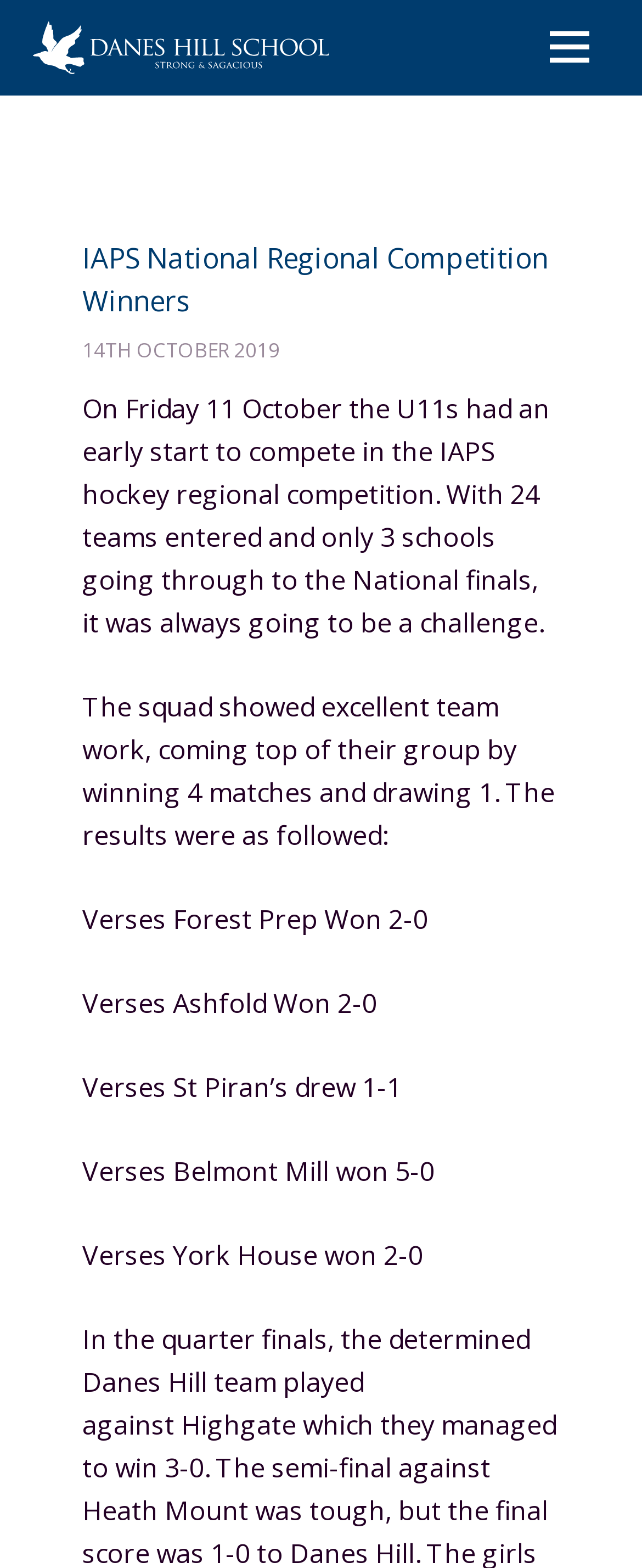Create a detailed summary of all the visual and textual information on the webpage.

The webpage is about the IAPS National Regional Competition Winners from Danes Hill School. At the top left, there is a link to "Danes Hill School" accompanied by an image with the same name. Below this, a prominent heading "IAPS National Regional Competition Winners" is centered at the top of the page. 

To the right of the heading, the date "14TH OCTOBER 2019" is displayed. Below the date, a paragraph of text describes the U11s' experience in the IAPS hockey regional competition, mentioning the challenge of competing against 24 teams. 

Following this, another paragraph explains that the squad showed excellent teamwork, winning four matches and drawing one, which led them to top their group. The results of each match are listed below, with the opponents and scores mentioned: Forest Prep, Ashfold, St Piran's, Belmont Mill, and York House.